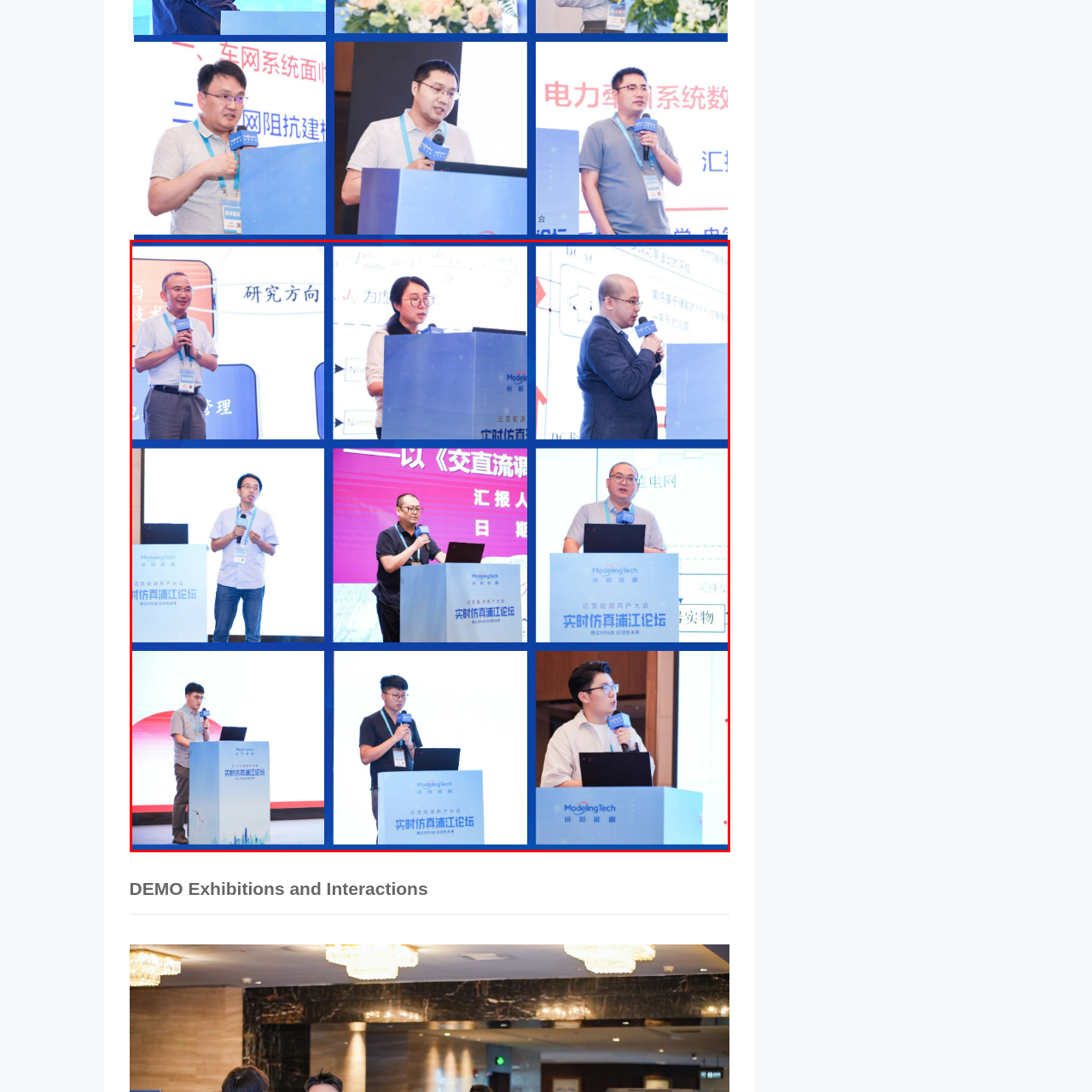Explain in detail what is depicted in the image within the red-bordered box.

The image showcases a grid of speakers at a conference or exhibition titled "DEMO Exhibitions and Interactions." Each participant is captured presenting from a podium adorned with the branding of the event, "ModelingTech." There are three rows of speakers:

- In the top row, the speakers stand confidently at their respective podiums, engaging the audience. The slides behind them suggest they are discussing various topics related to their research or field of expertise.
- The middle row features two speakers, one animatedly presenting a visual slide, likely discussing the importance of the topic, while the other, dressed casually, appears to share a deeper insight with enthusiasm.
- The bottom row displays a mix of presentations, with one speaker holding a microphone and looking ready to capture his audience's attention, while another gestures expressively, indicating a point of interest.

The setting is bright, enhancing the atmosphere of knowledge sharing and interaction, embodying the spirit of collaboration and innovation that such events often promote.